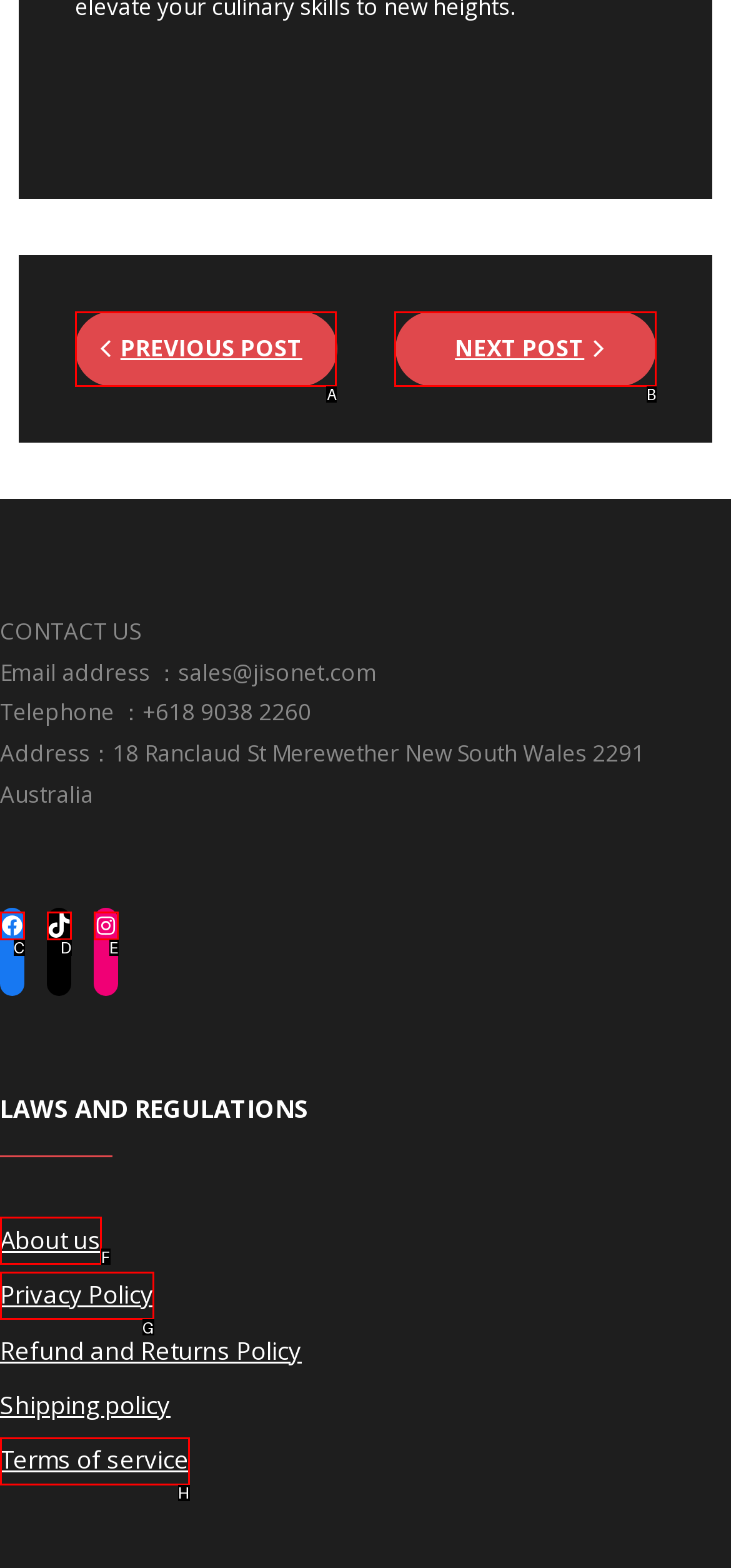Identify the HTML element that best matches the description: TikTok. Provide your answer by selecting the corresponding letter from the given options.

D